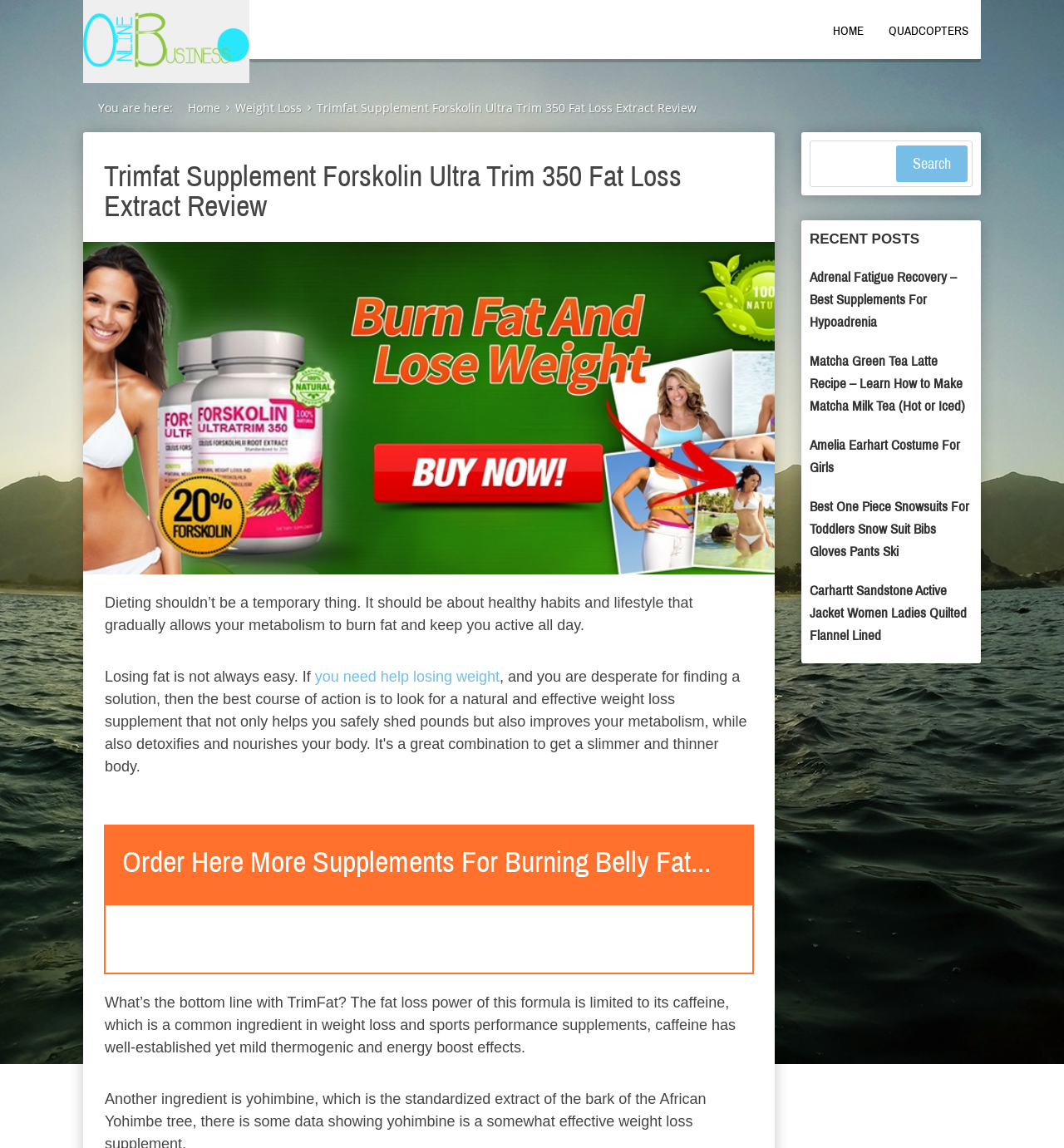Using the given description, provide the bounding box coordinates formatted as (top-left x, top-left y, bottom-right x, bottom-right y), with all values being floating point numbers between 0 and 1. Description: Weight Loss

[0.221, 0.087, 0.284, 0.101]